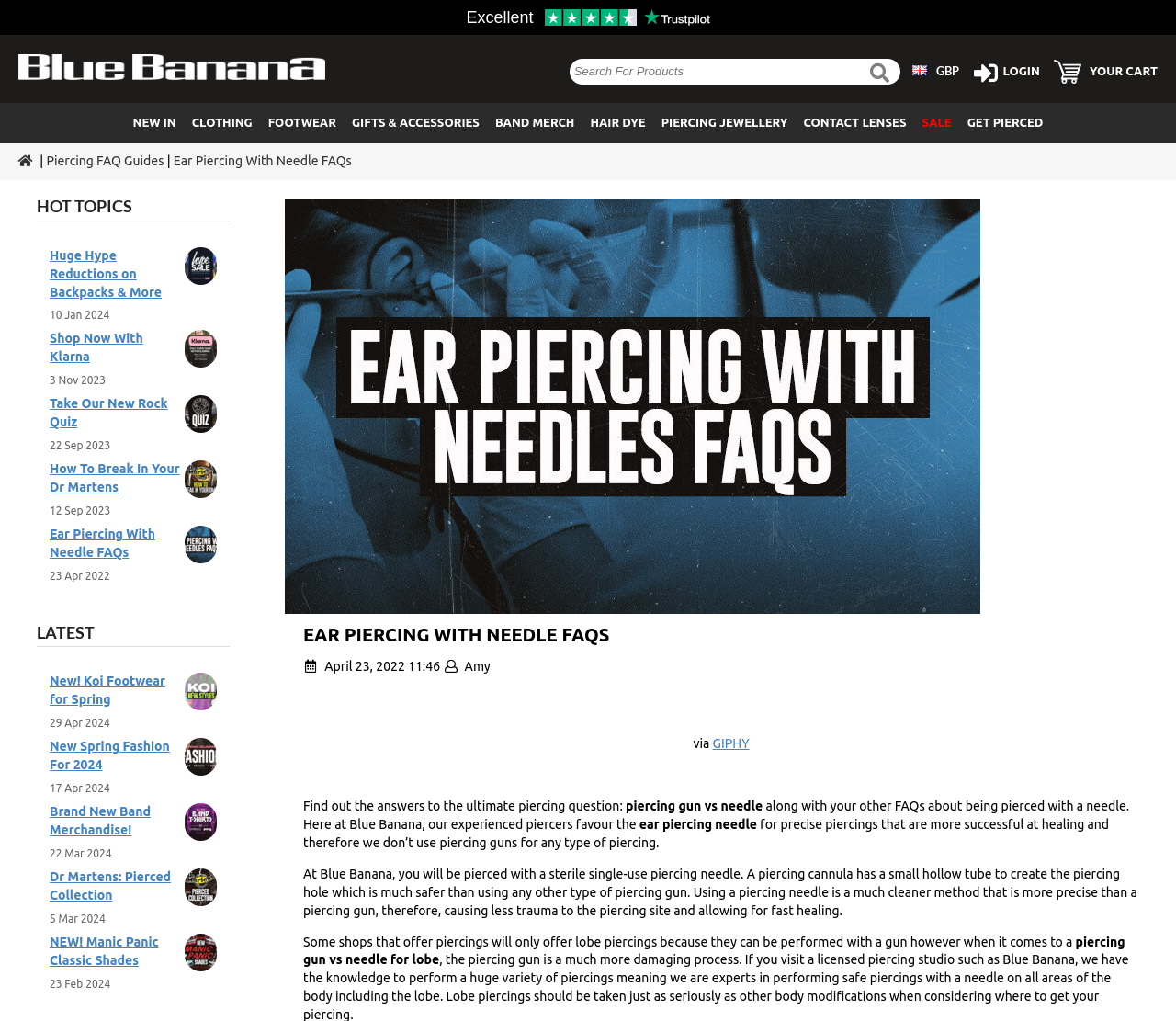Please identify the bounding box coordinates of the area I need to click to accomplish the following instruction: "Login".

[0.826, 0.059, 0.884, 0.082]